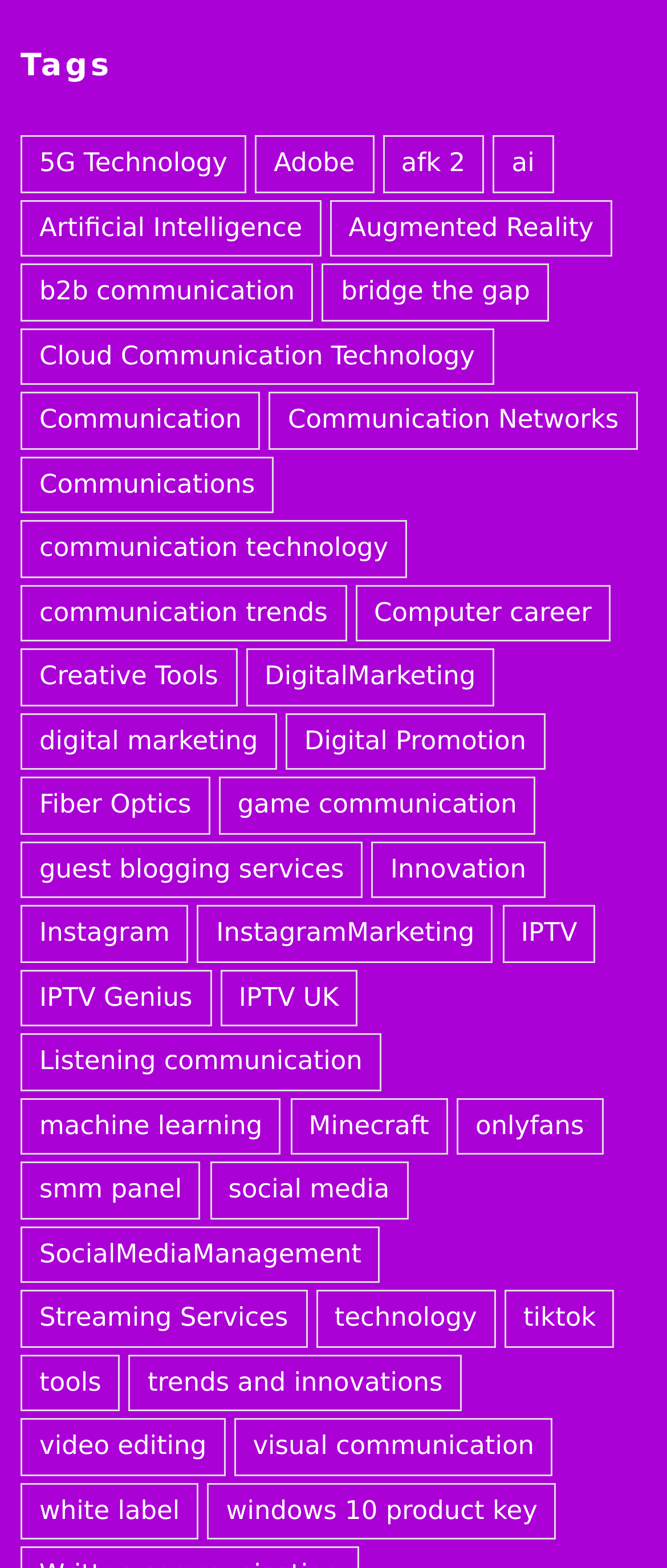How many tags are related to 'Artificial Intelligence'?
Based on the image, answer the question with as much detail as possible.

There are two tags related to 'Artificial Intelligence', which are 'ai' and 'Artificial Intelligence'. The 'ai' tag is a link element with the ID 174, located at the top-left of the webpage with a bounding box coordinate of [0.739, 0.086, 0.83, 0.123]. The 'Artificial Intelligence' tag is a link element with the ID 175, located at the top-left of the webpage with a bounding box coordinate of [0.031, 0.127, 0.481, 0.164].